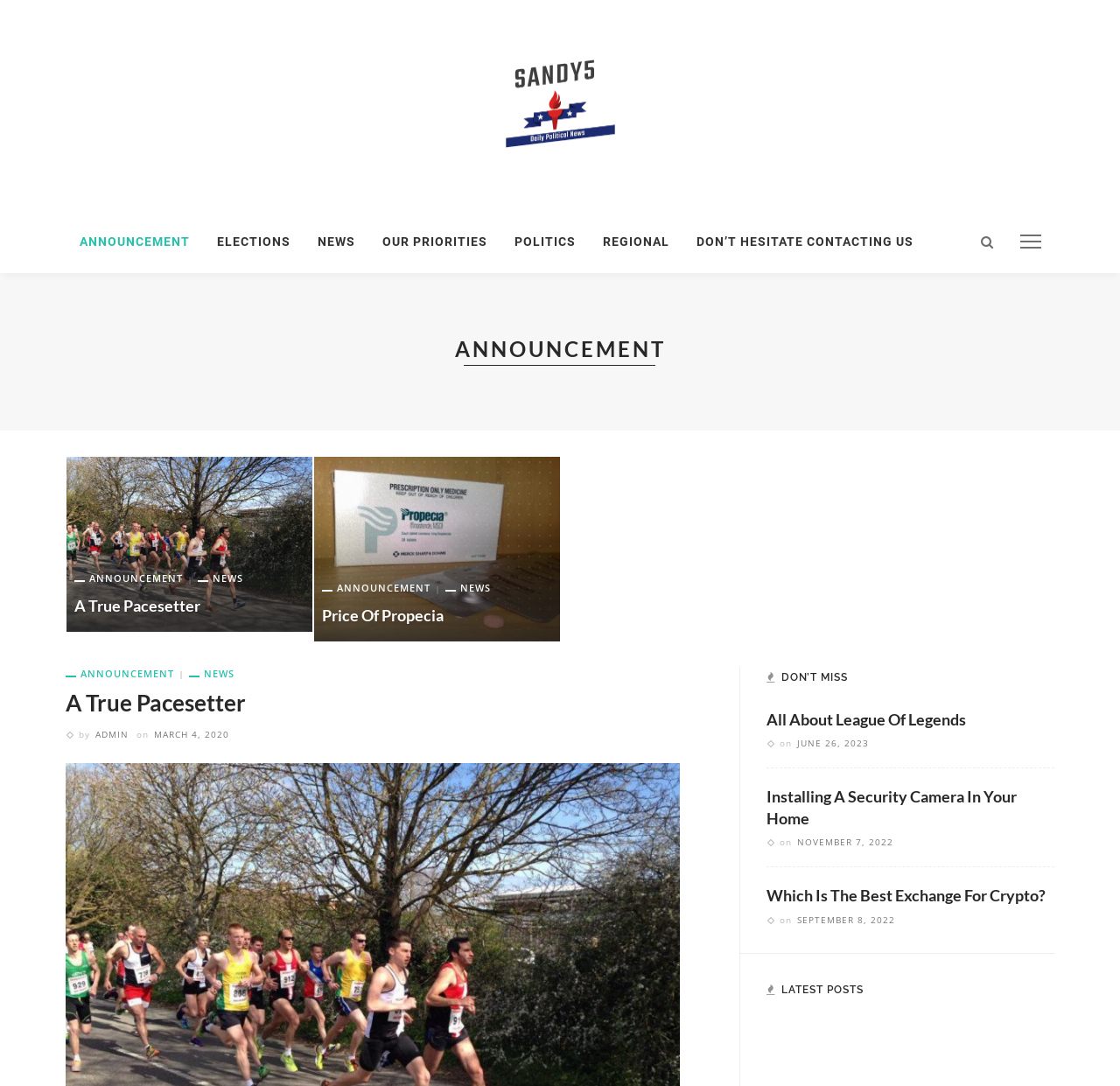How many announcements are there?
Using the details from the image, give an elaborate explanation to answer the question.

I counted the number of options in the listbox under the 'ANNOUNCEMENT' heading, and there are 2 announcements listed.